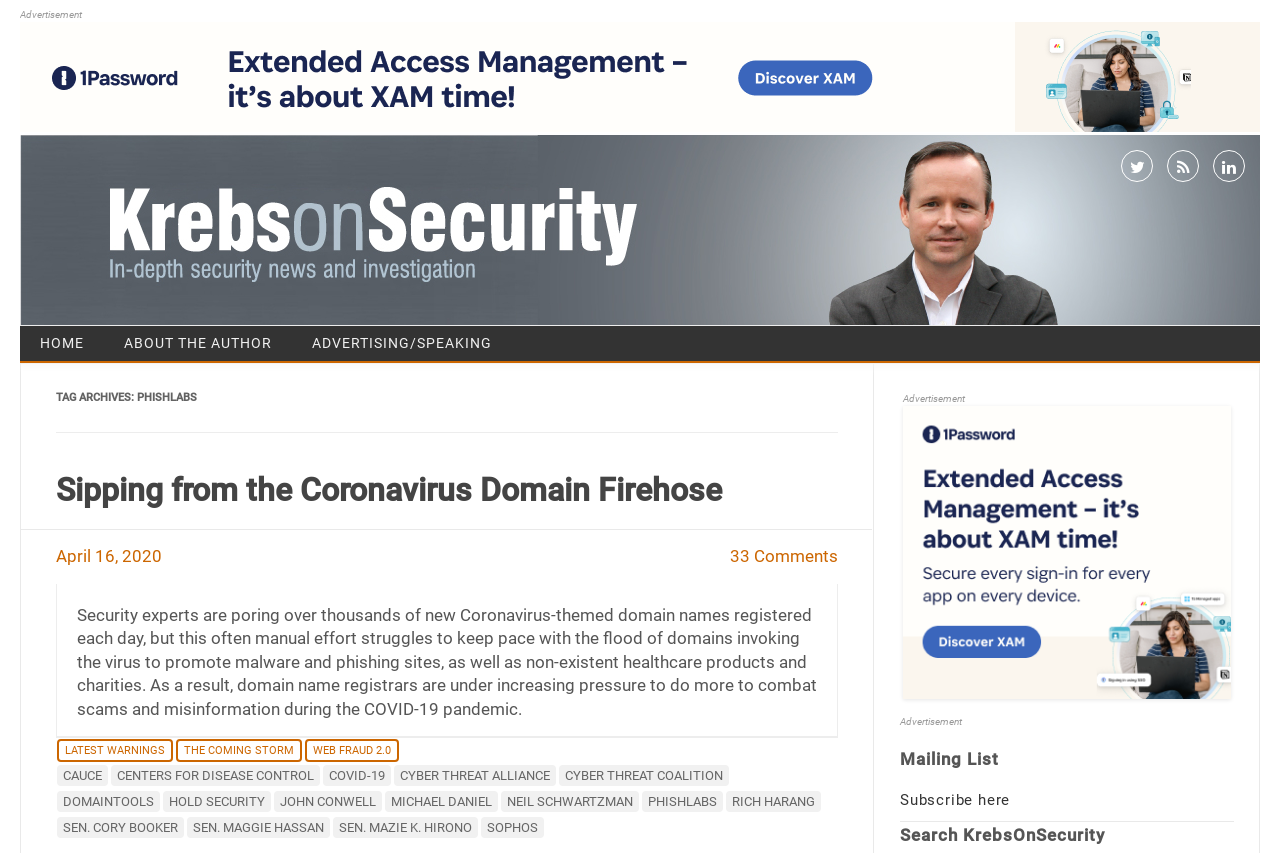Using the description "Sen. Mazie K. Hirono", locate and provide the bounding box of the UI element.

[0.26, 0.958, 0.373, 0.983]